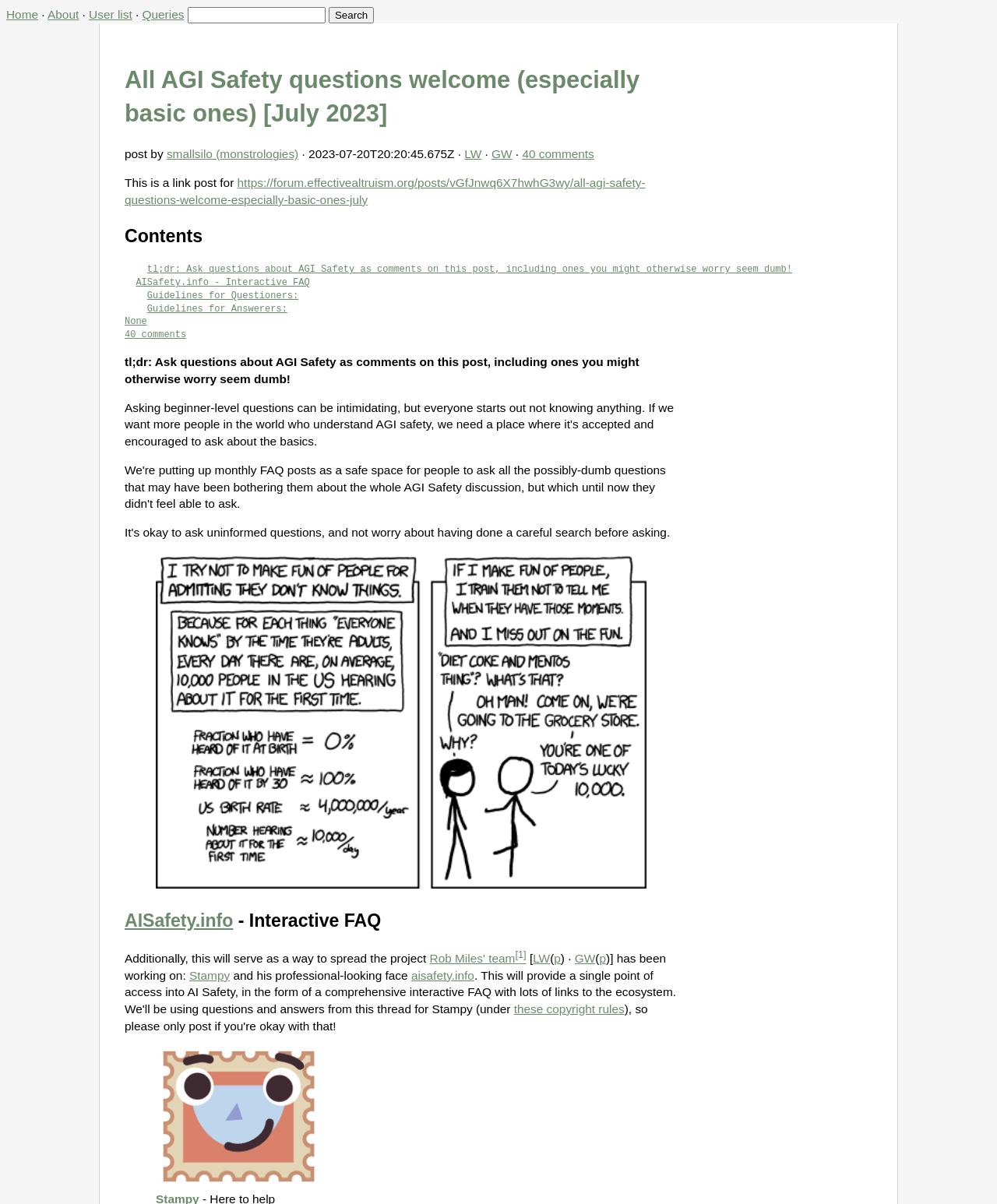Please look at the image and answer the question with a detailed explanation: What is the link provided in the post?

The link is provided in the post as a reference to the original source, which is a forum post on effectivealtruism.org.